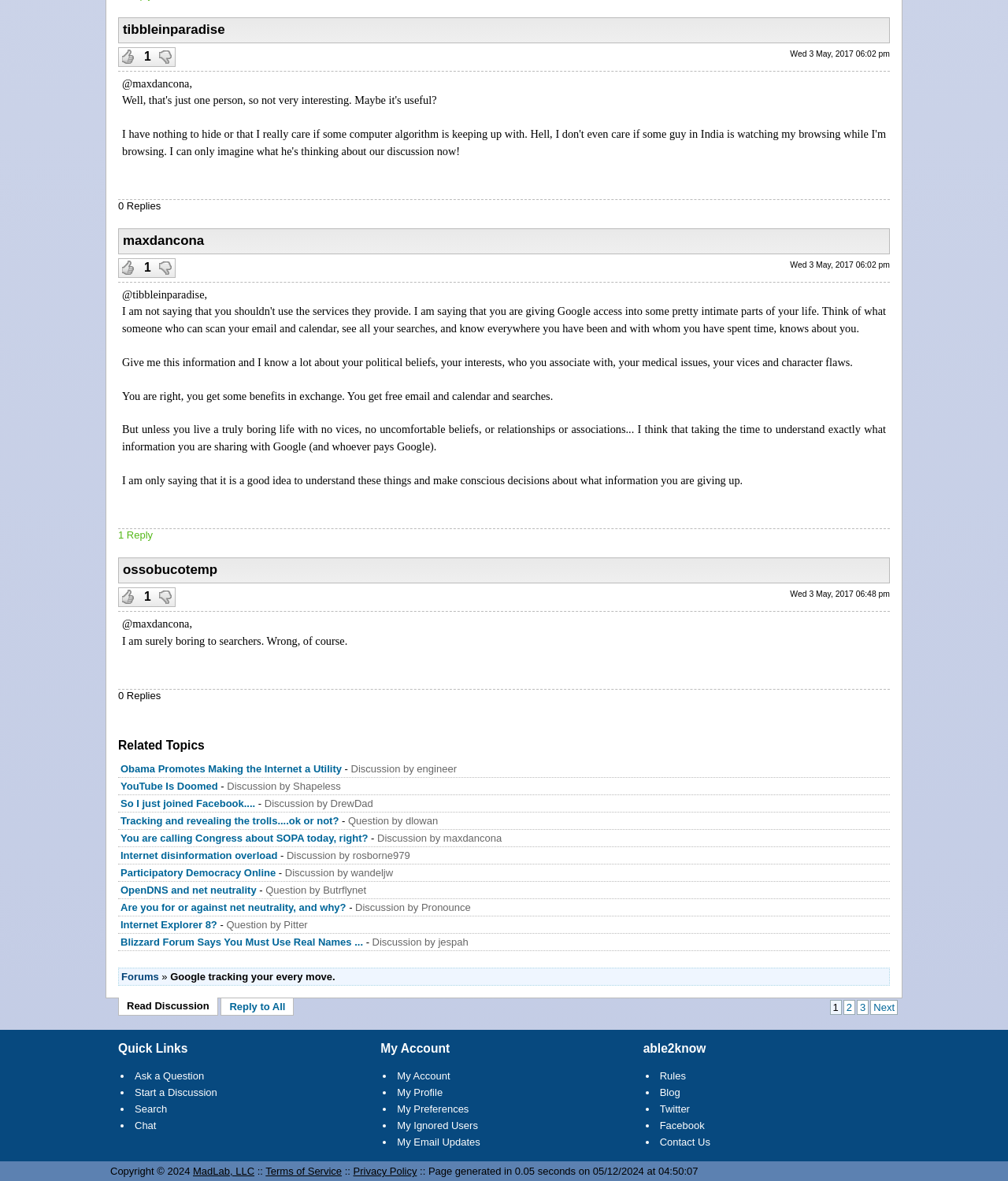Find the bounding box coordinates of the element you need to click on to perform this action: 'Visit the 'Member’s Area''. The coordinates should be represented by four float values between 0 and 1, in the format [left, top, right, bottom].

None